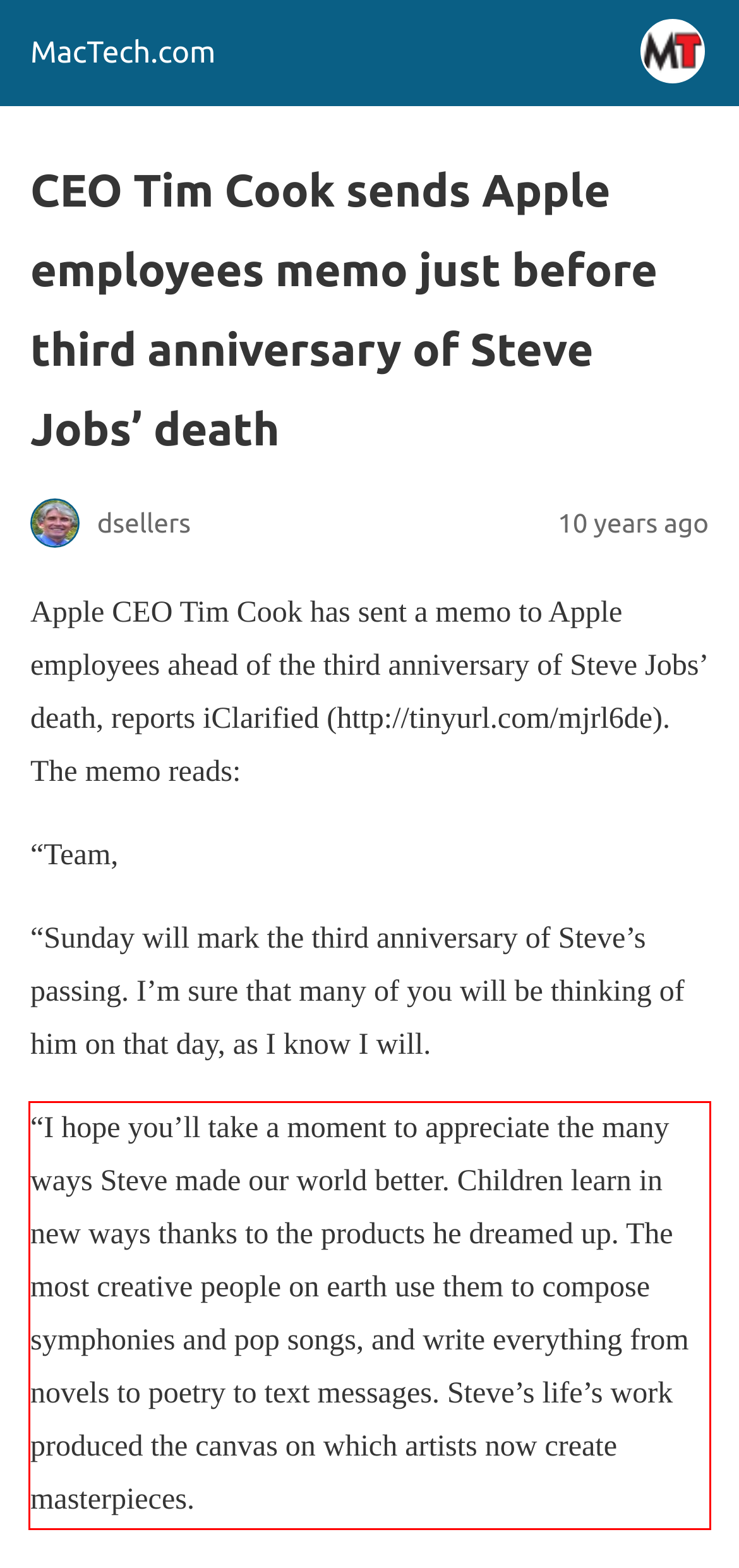Please examine the webpage screenshot and extract the text within the red bounding box using OCR.

“I hope you’ll take a moment to appreciate the many ways Steve made our world better. Children learn in new ways thanks to the products he dreamed up. The most creative people on earth use them to compose symphonies and pop songs, and write everything from novels to poetry to text messages. Steve’s life’s work produced the canvas on which artists now create masterpieces.